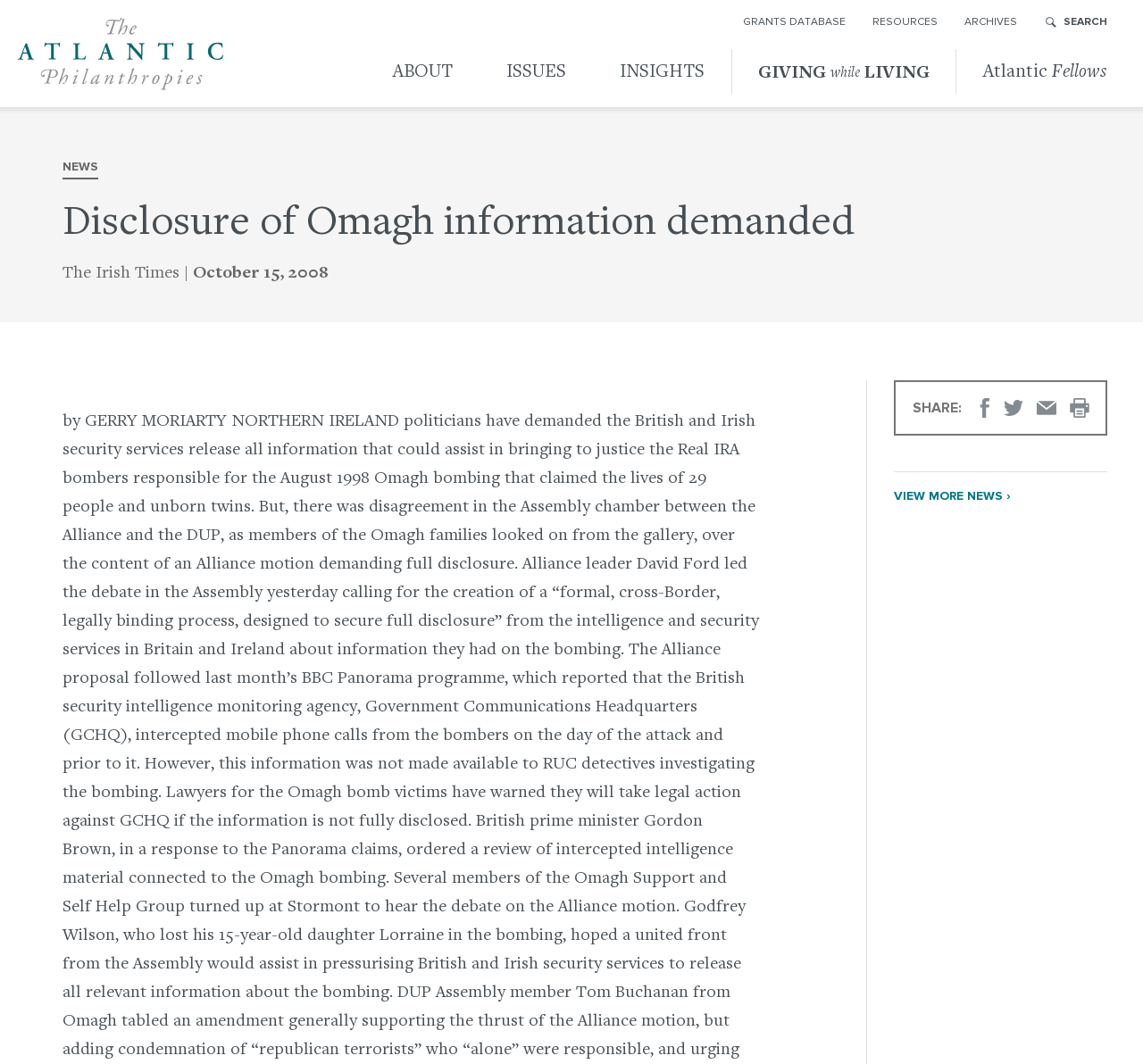What is the name of the organization?
With the help of the image, please provide a detailed response to the question.

I found the answer by looking at the top-left corner of the webpage, where the organization's name is displayed as a link.